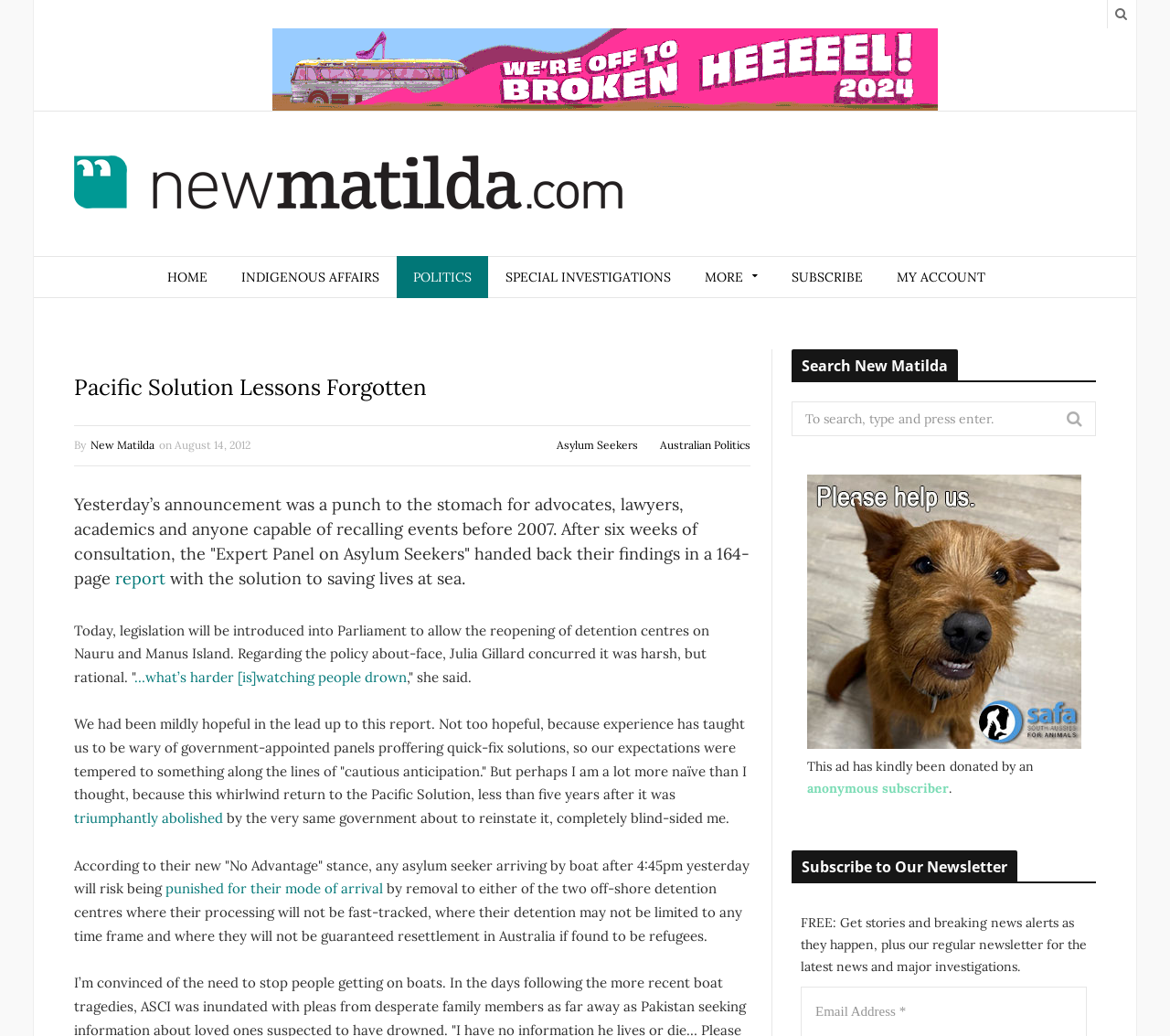Please give a succinct answer to the question in one word or phrase:
What is the date of the article?

August 14, 2012